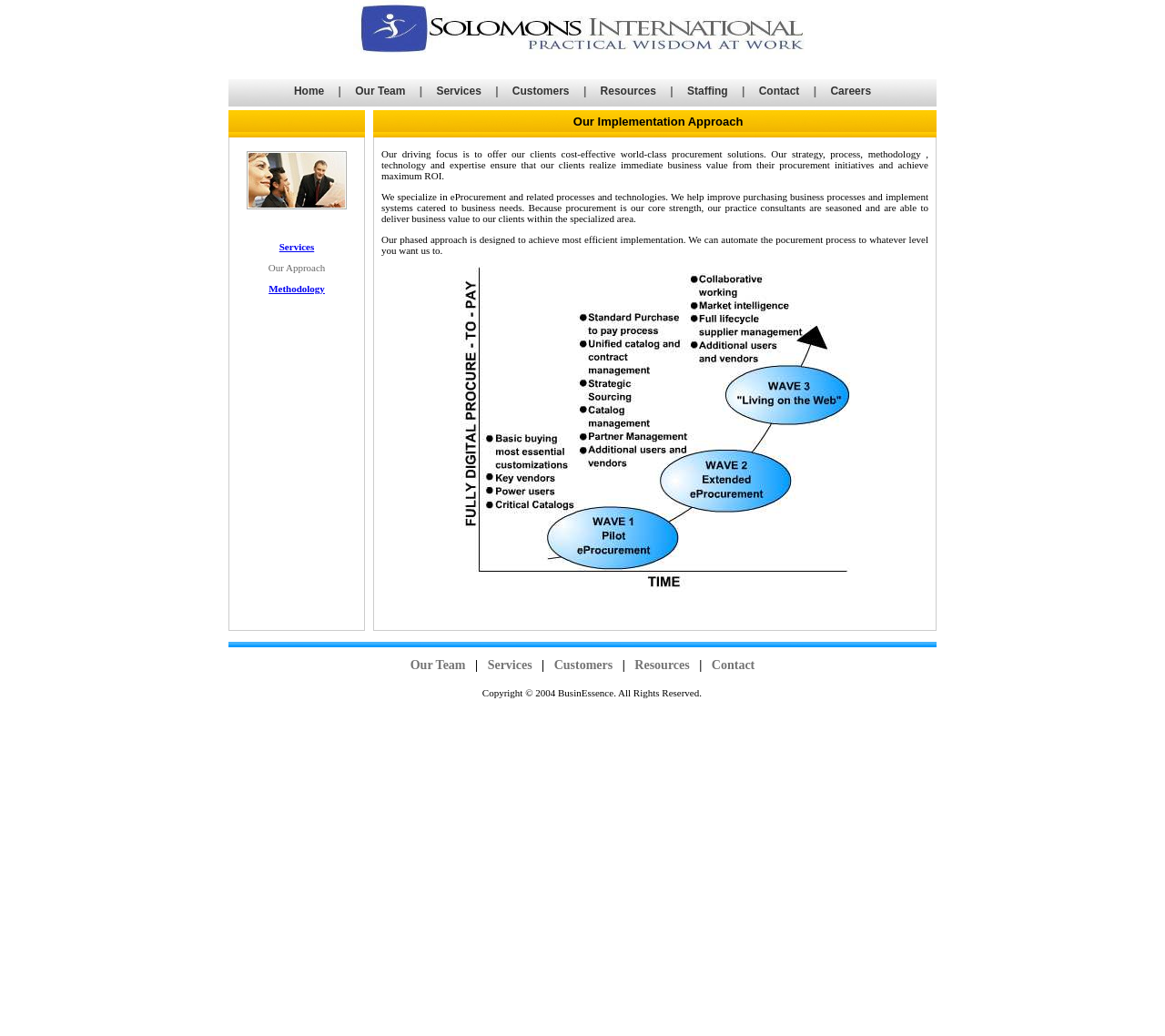Show the bounding box coordinates for the element that needs to be clicked to execute the following instruction: "Go to Our Team". Provide the coordinates in the form of four float numbers between 0 and 1, i.e., [left, top, right, bottom].

[0.3, 0.076, 0.353, 0.099]